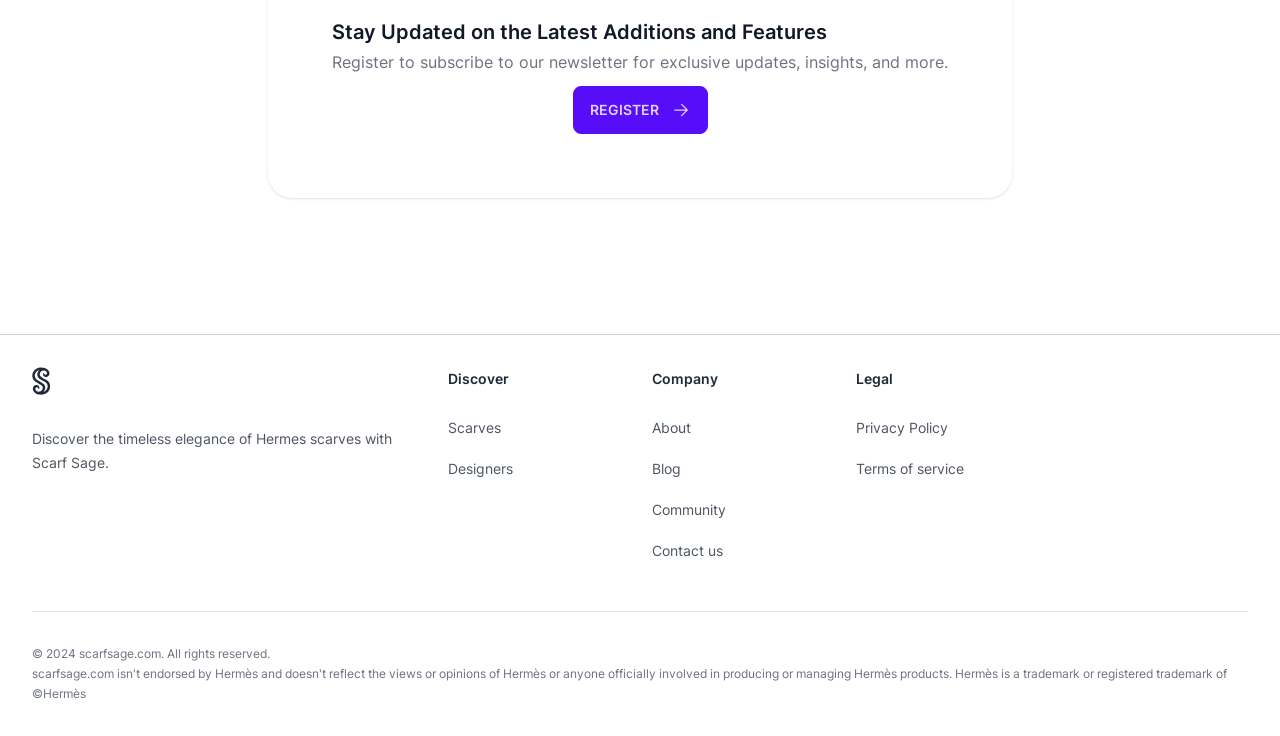Determine the bounding box coordinates of the UI element described below. Use the format (top-left x, top-left y, bottom-right x, bottom-right y) with floating point numbers between 0 and 1: Privacy Policy

[0.669, 0.57, 0.741, 0.593]